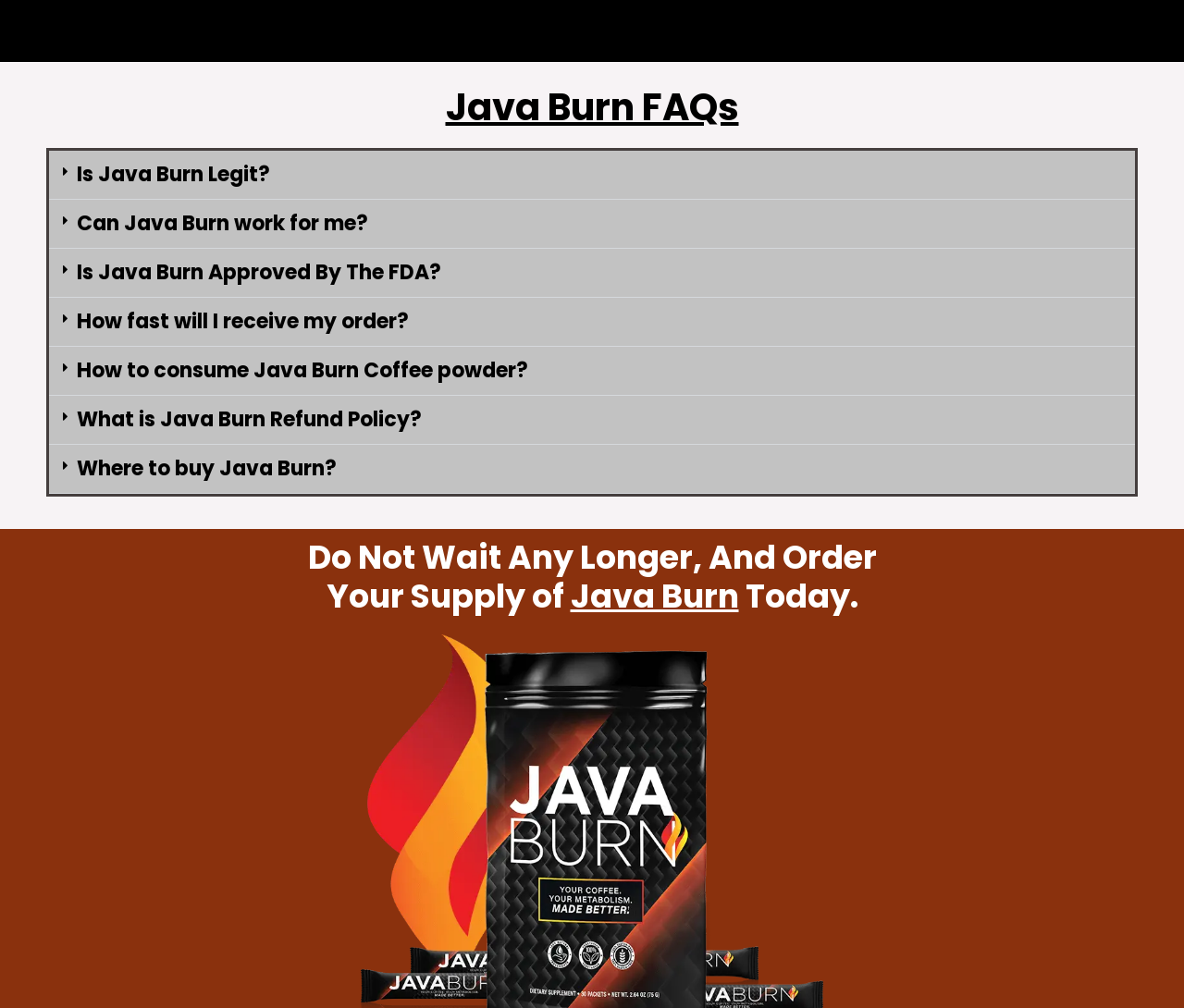What is the format of the FAQs?
Refer to the image and answer the question using a single word or phrase.

Question-answer format